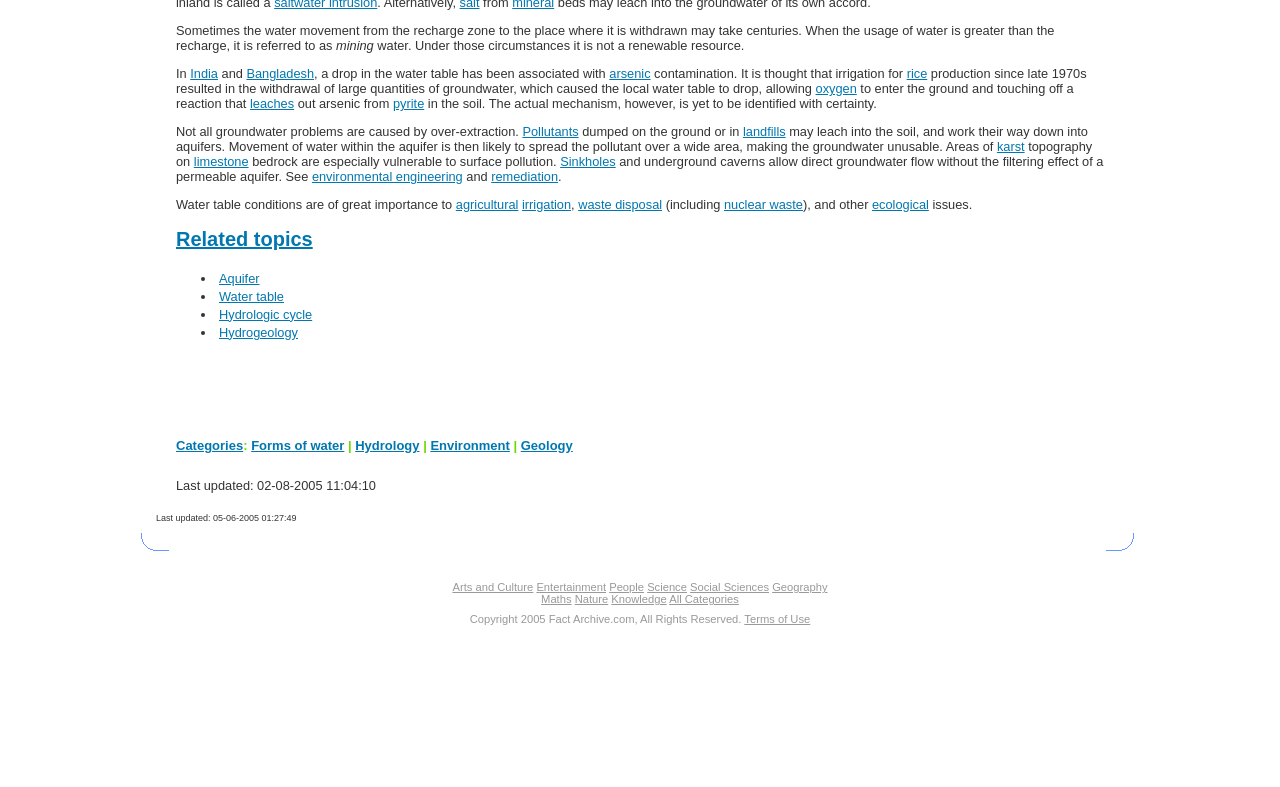Extract the bounding box coordinates for the HTML element that matches this description: "Forms of water". The coordinates should be four float numbers between 0 and 1, i.e., [left, top, right, bottom].

[0.196, 0.557, 0.269, 0.576]